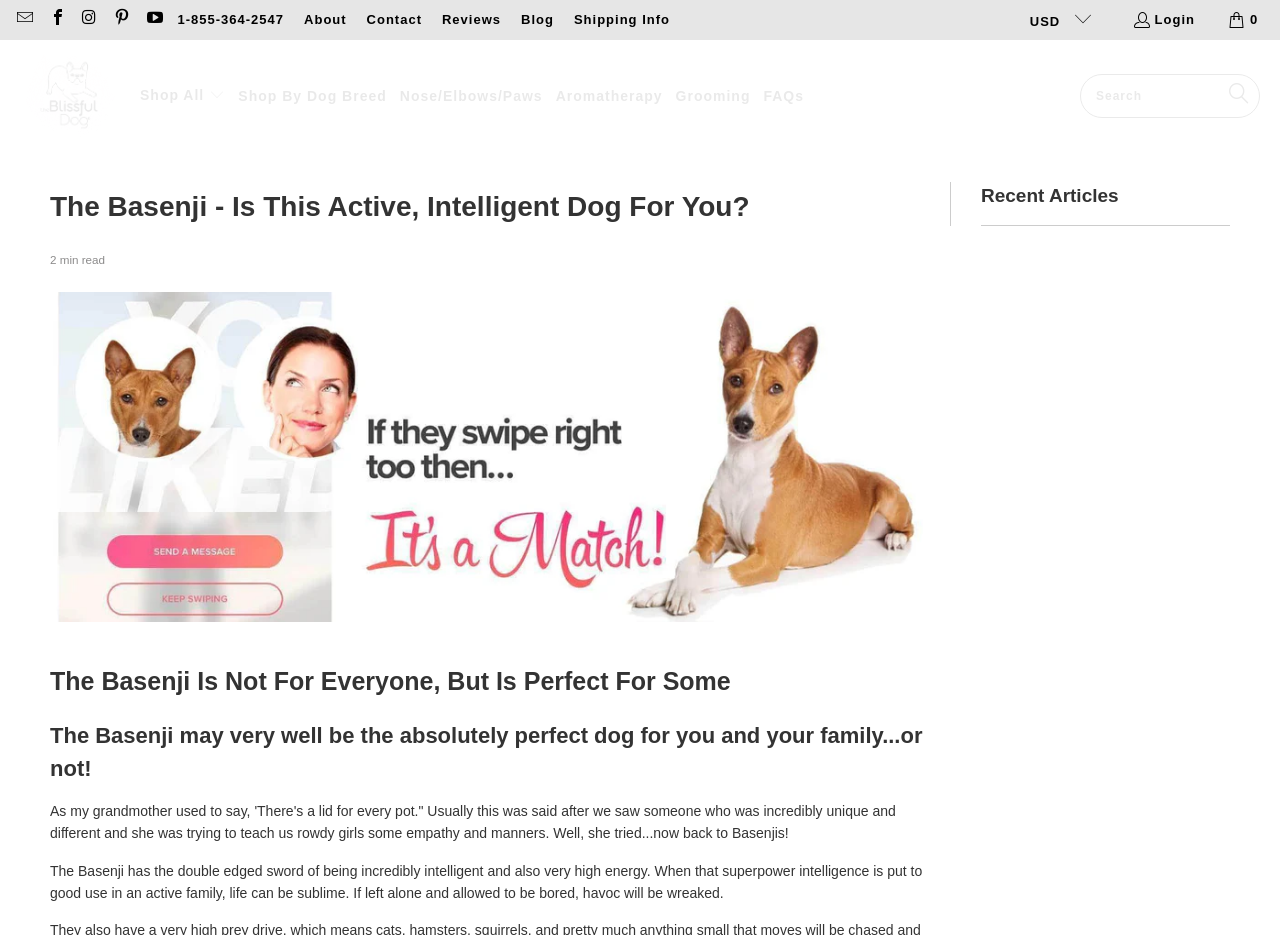Determine the bounding box coordinates for the clickable element to execute this instruction: "Search for something". Provide the coordinates as four float numbers between 0 and 1, i.e., [left, top, right, bottom].

[0.844, 0.079, 0.984, 0.126]